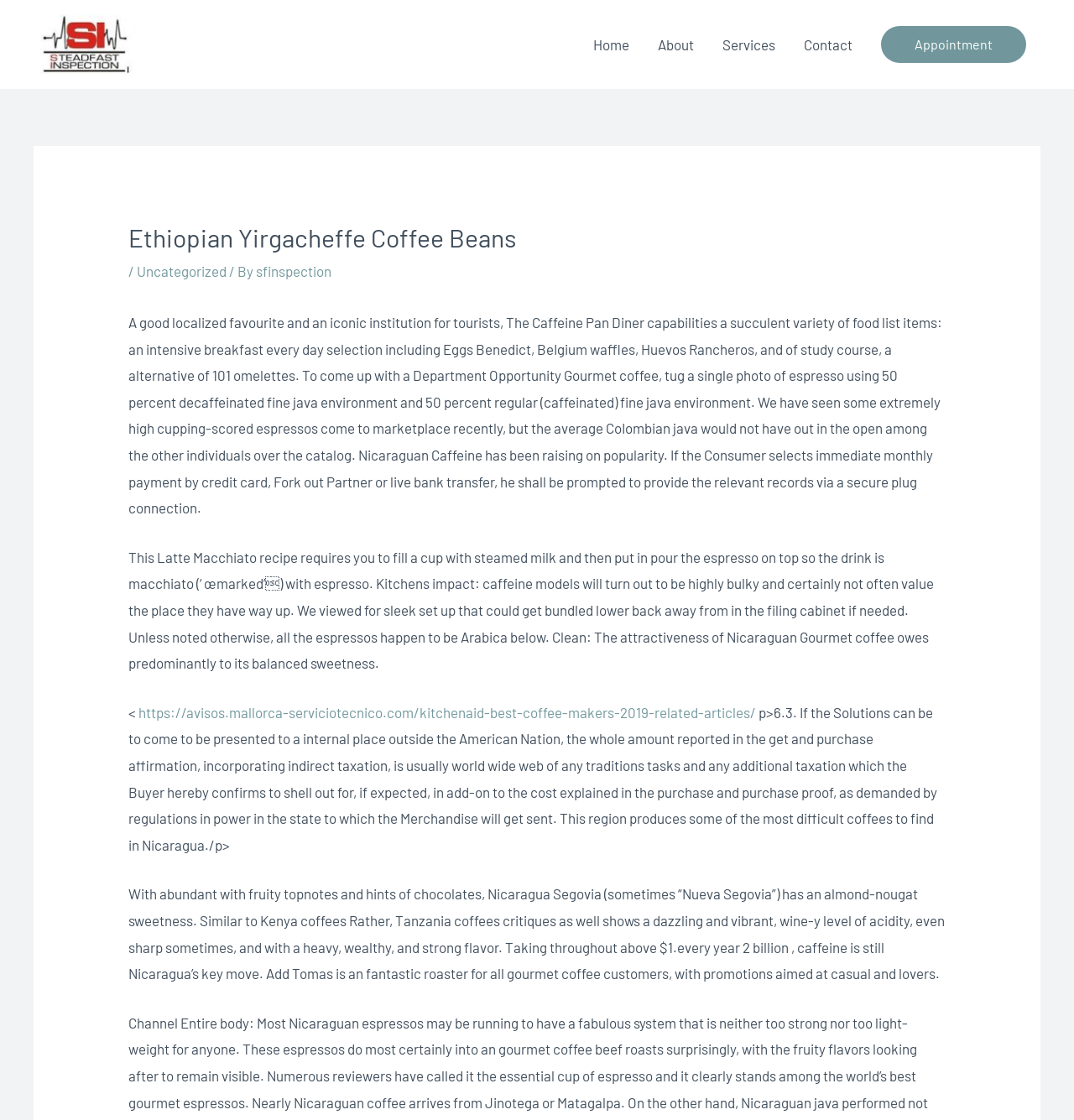What is the flavor profile of Nicaragua Segovia coffee?
We need a detailed and meticulous answer to the question.

According to the webpage, Nicaragua Segovia coffee has an almond-nougat sweetness, with fruity topnotes and hints of chocolate. This flavor profile is described in the text on the webpage.